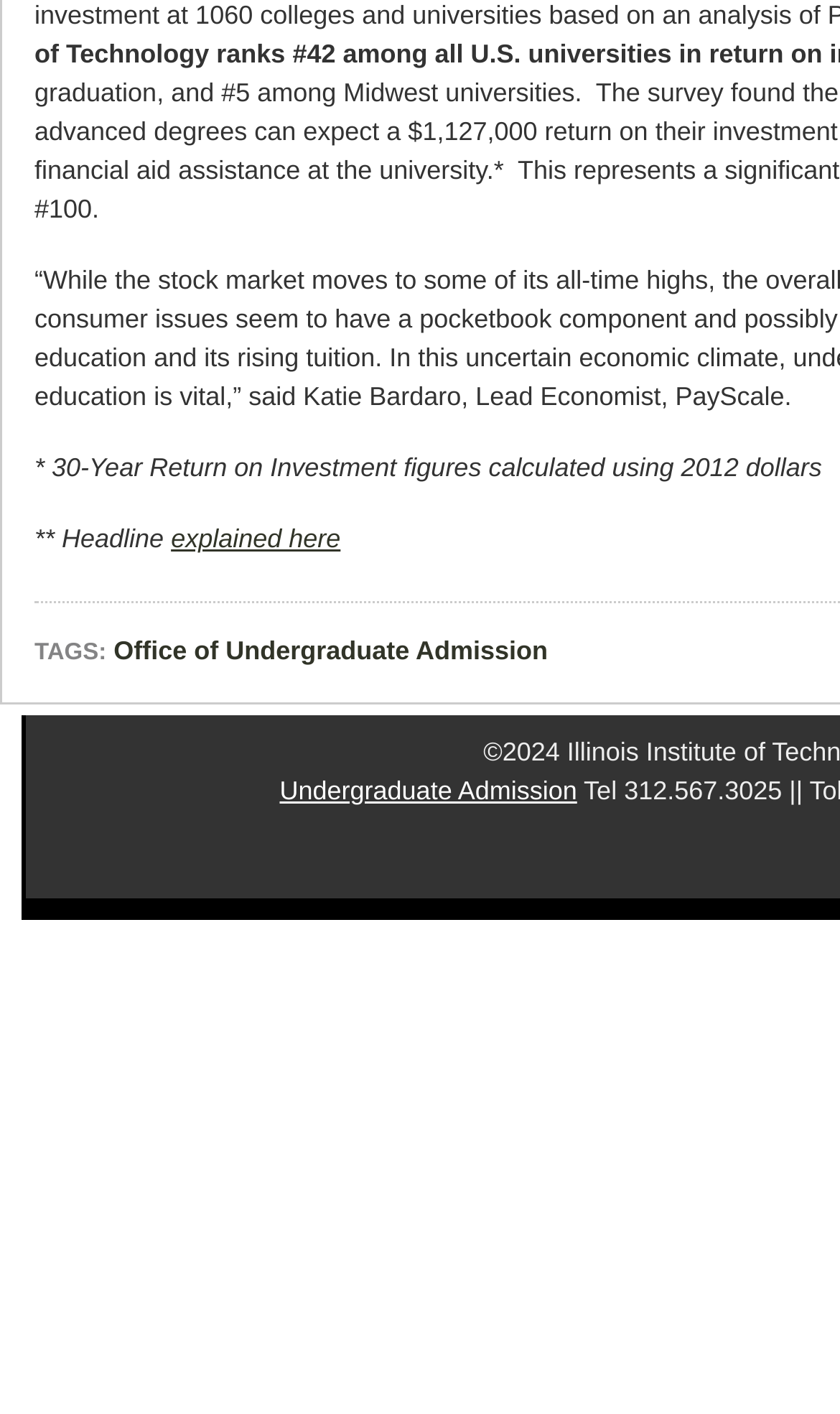Provide the bounding box coordinates of the HTML element described by the text: "Undergraduate Admission".

[0.333, 0.548, 0.687, 0.569]